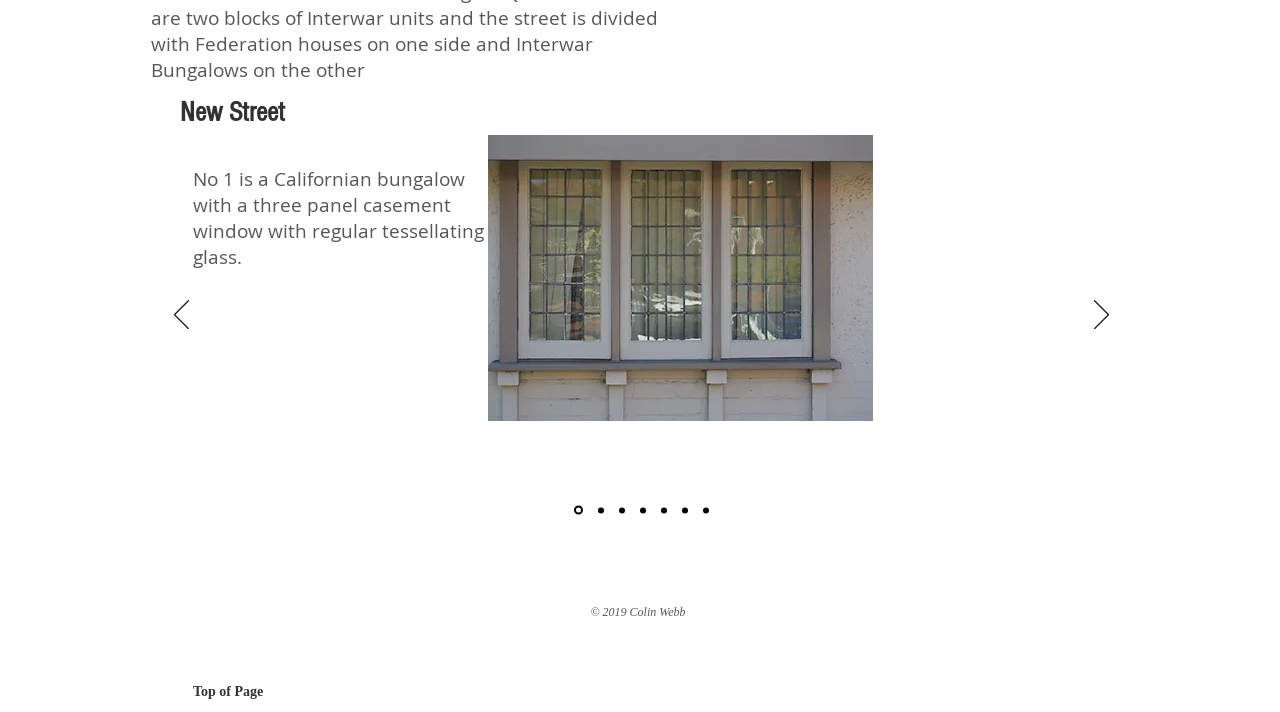Provide the bounding box for the UI element matching this description: "parent_node: New Street aria-label="Next"".

[0.854, 0.421, 0.866, 0.466]